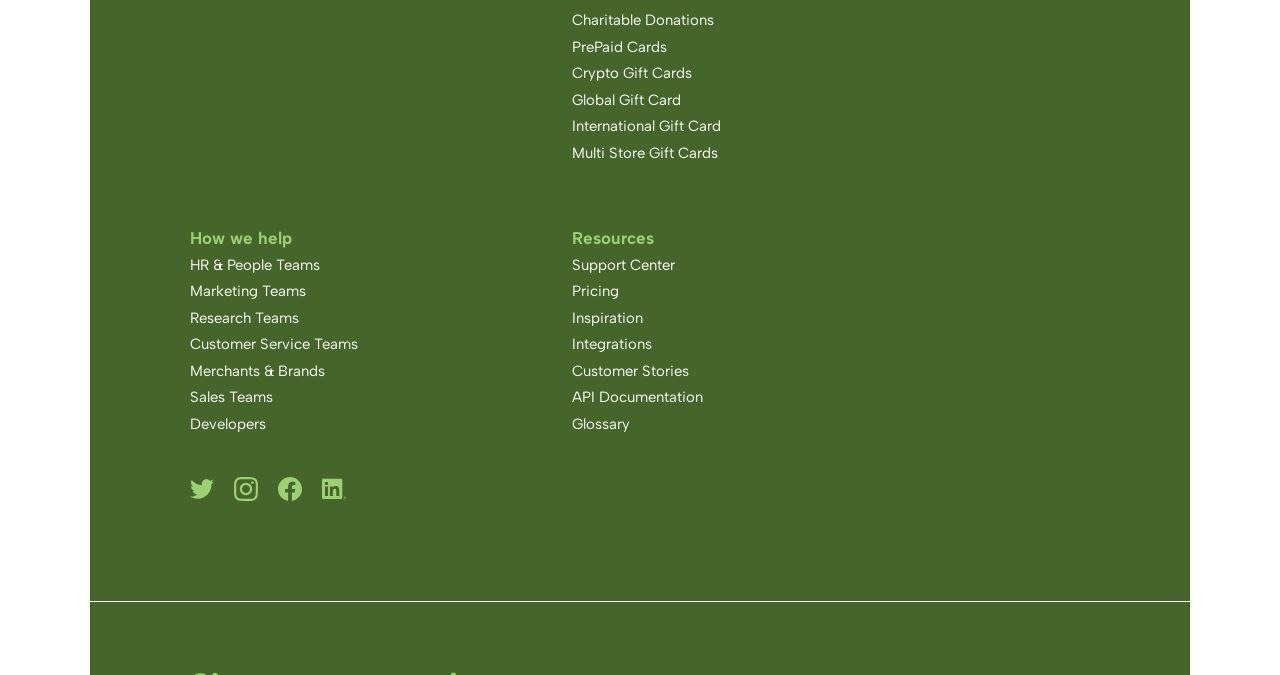Provide a brief response to the question using a single word or phrase: 
What type of documentation is available?

API Documentation